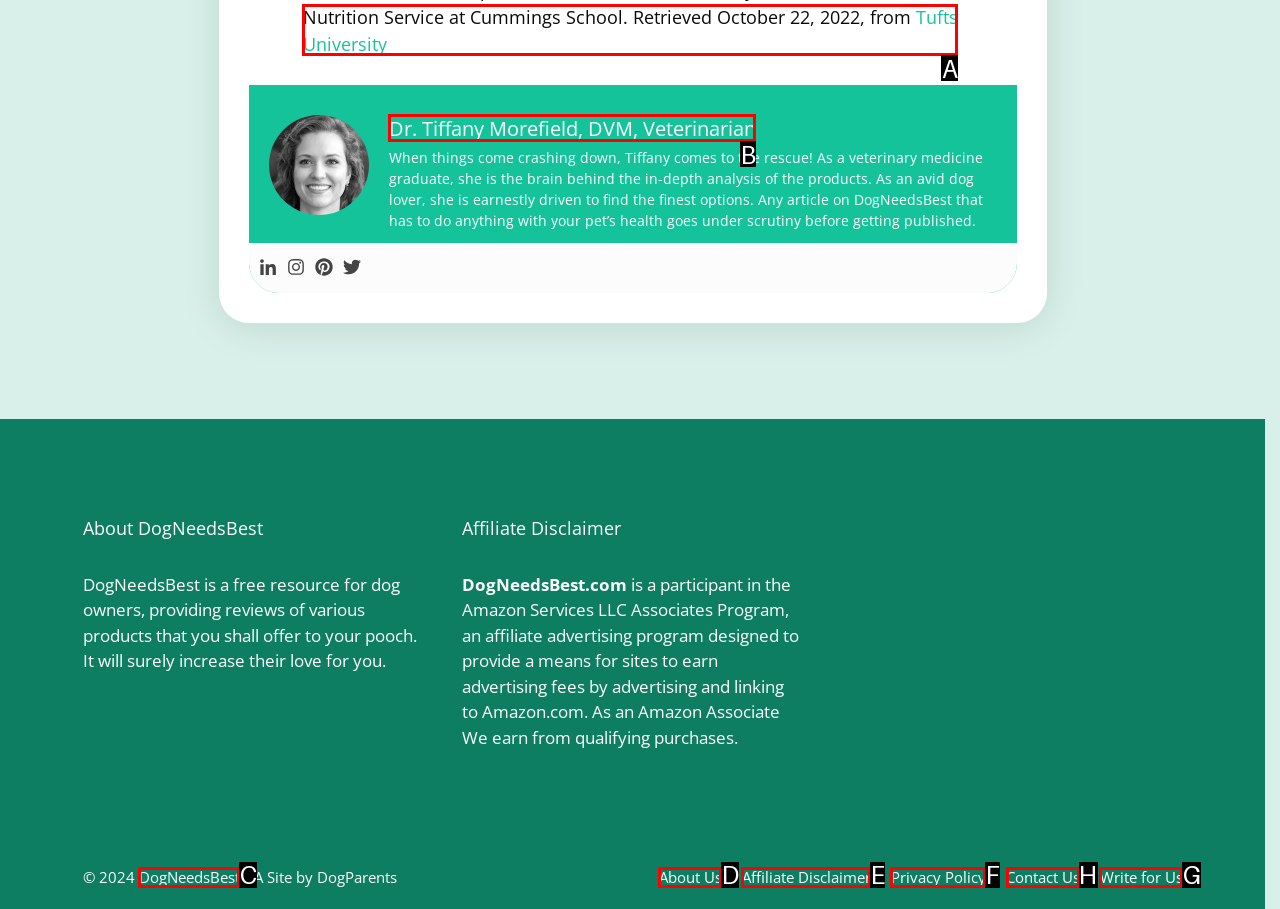Tell me which one HTML element I should click to complete the following task: Contact DogNeedsBest
Answer with the option's letter from the given choices directly.

H